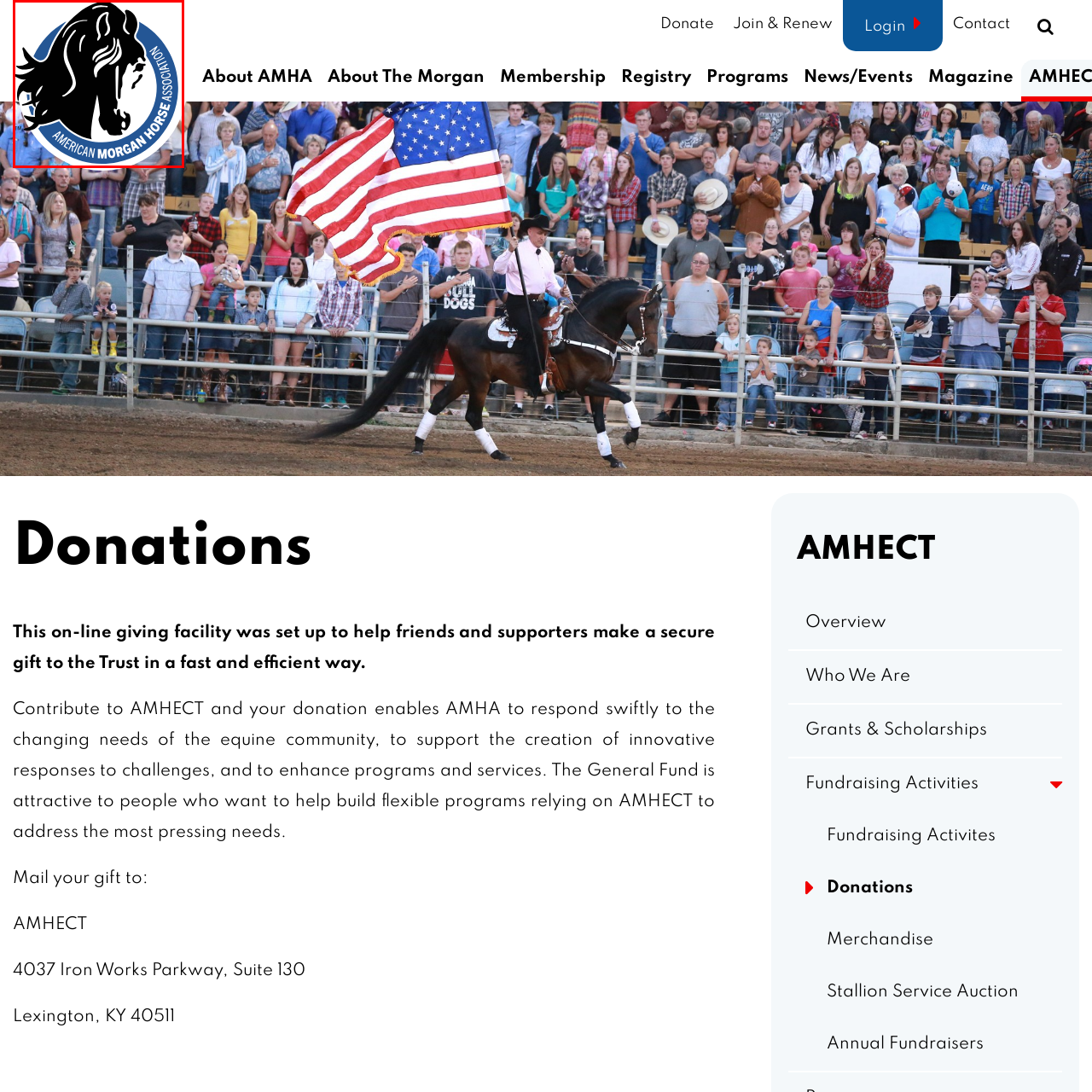What surrounds the horse in the logo?
Inspect the image enclosed in the red bounding box and provide a thorough answer based on the information you see.

The question asks about what surrounds the horse in the logo of the American Morgan Horse Association. According to the caption, the words 'AMERICAN MORGAN HORSE ASSOCIATION' surround the horse, emphasizing the organization's commitment to preserving and promoting the Morgan breed.